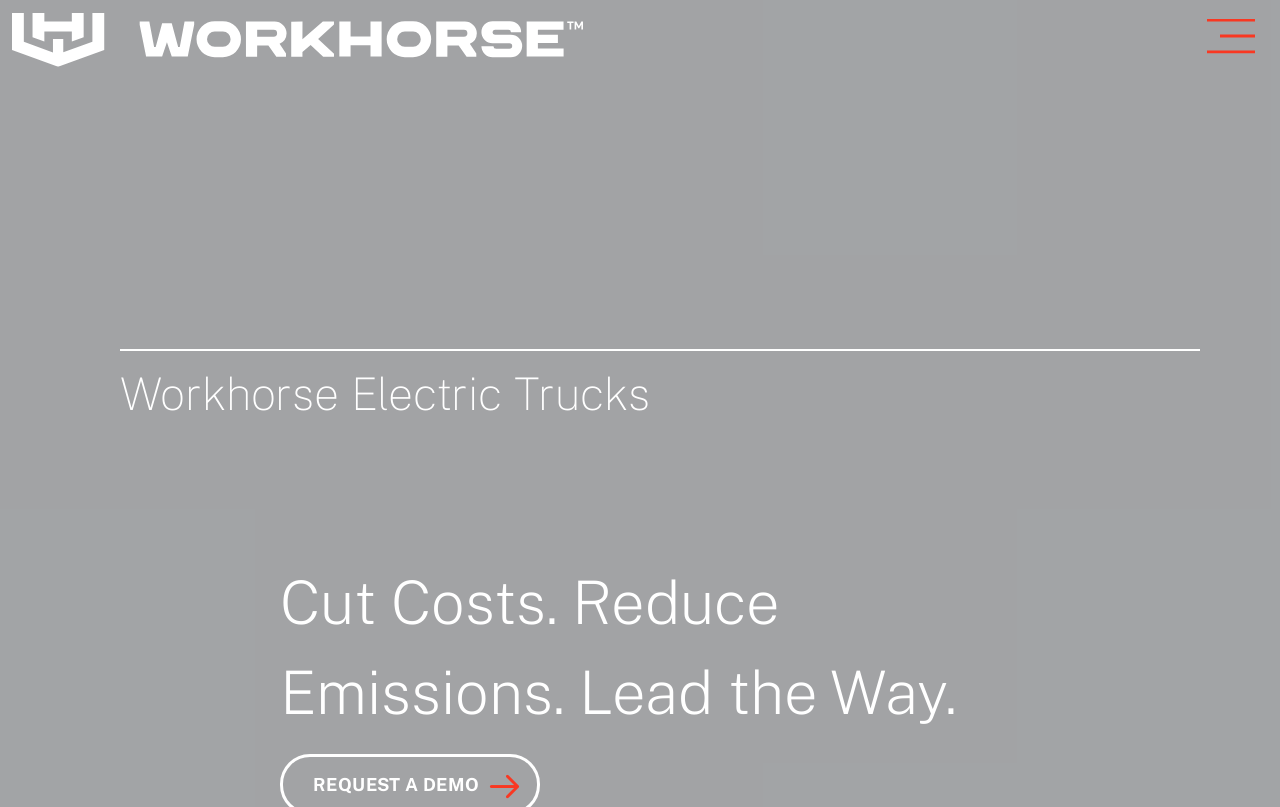Please identify the primary heading on the webpage and return its text.

Workhorse Electric Trucks